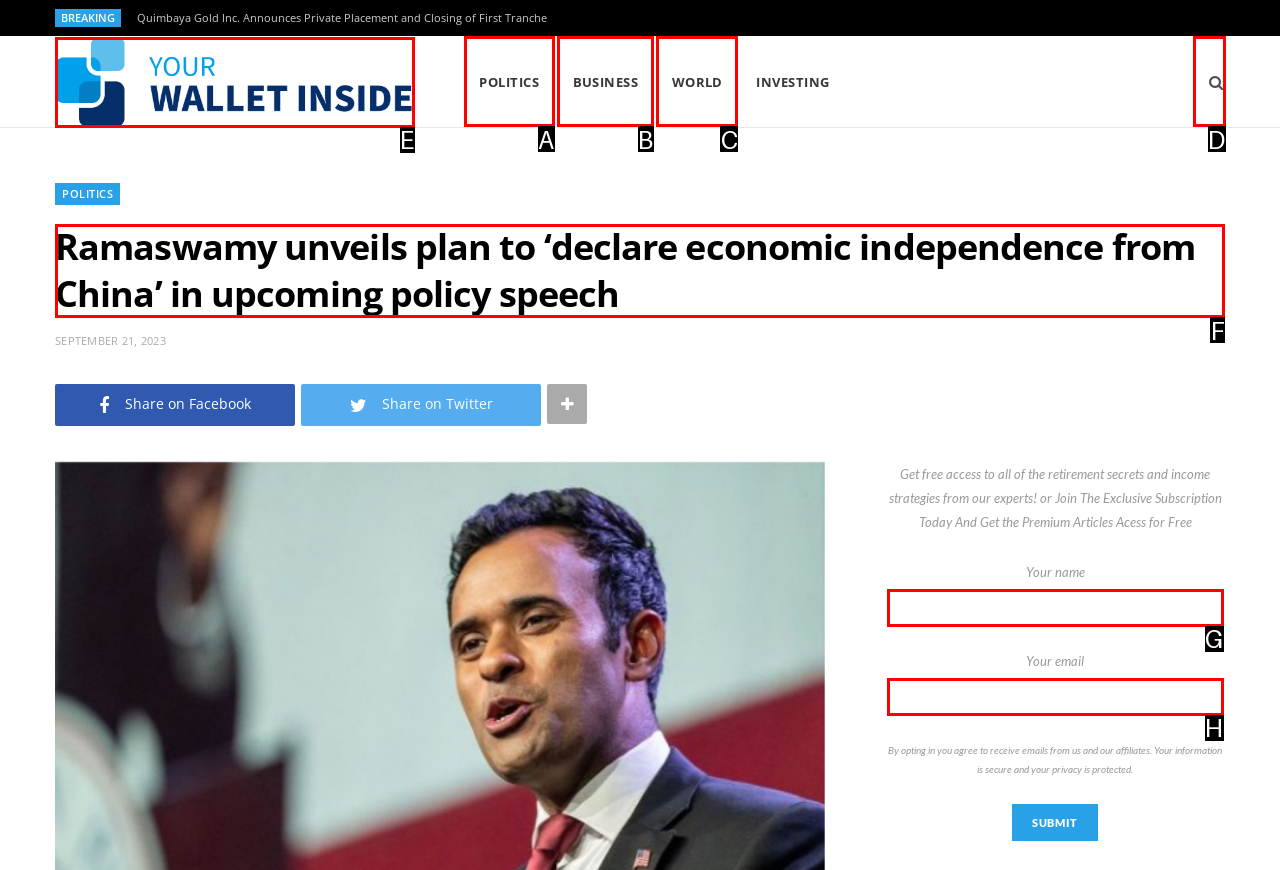Select the letter of the option that should be clicked to achieve the specified task: Read the article about Ramaswamy's plan. Respond with just the letter.

F